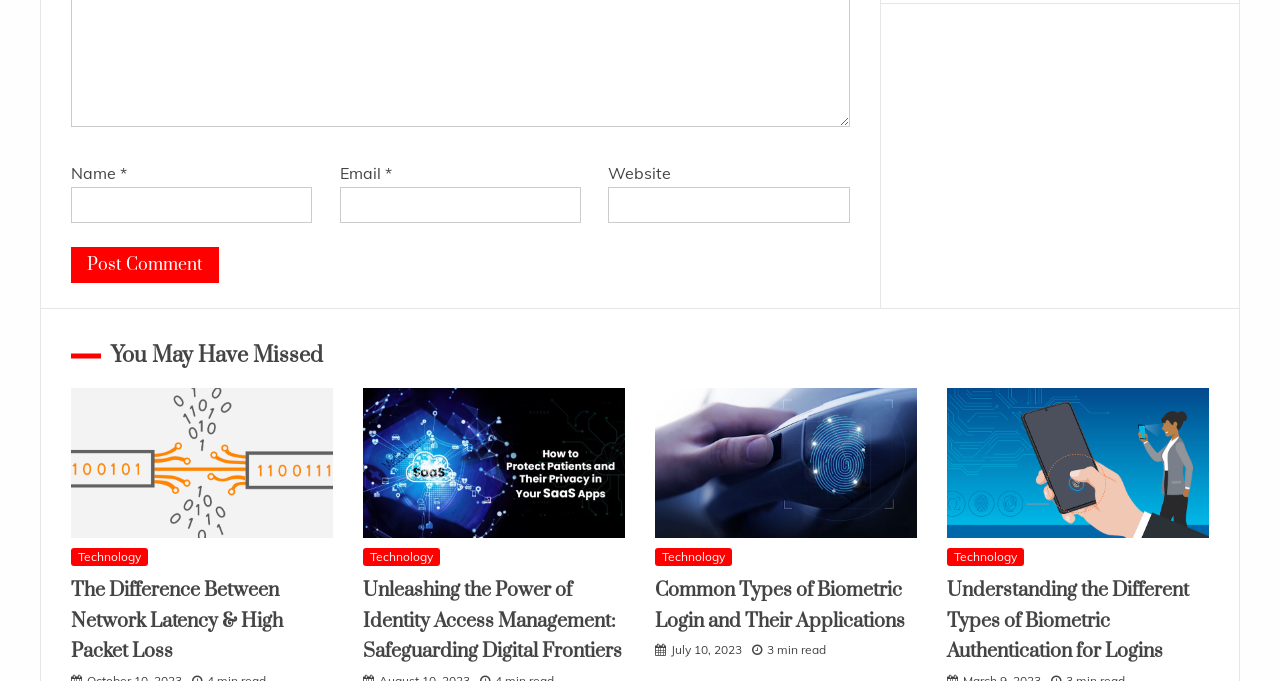Respond with a single word or phrase to the following question: What is the date of the latest article?

July 10, 2023